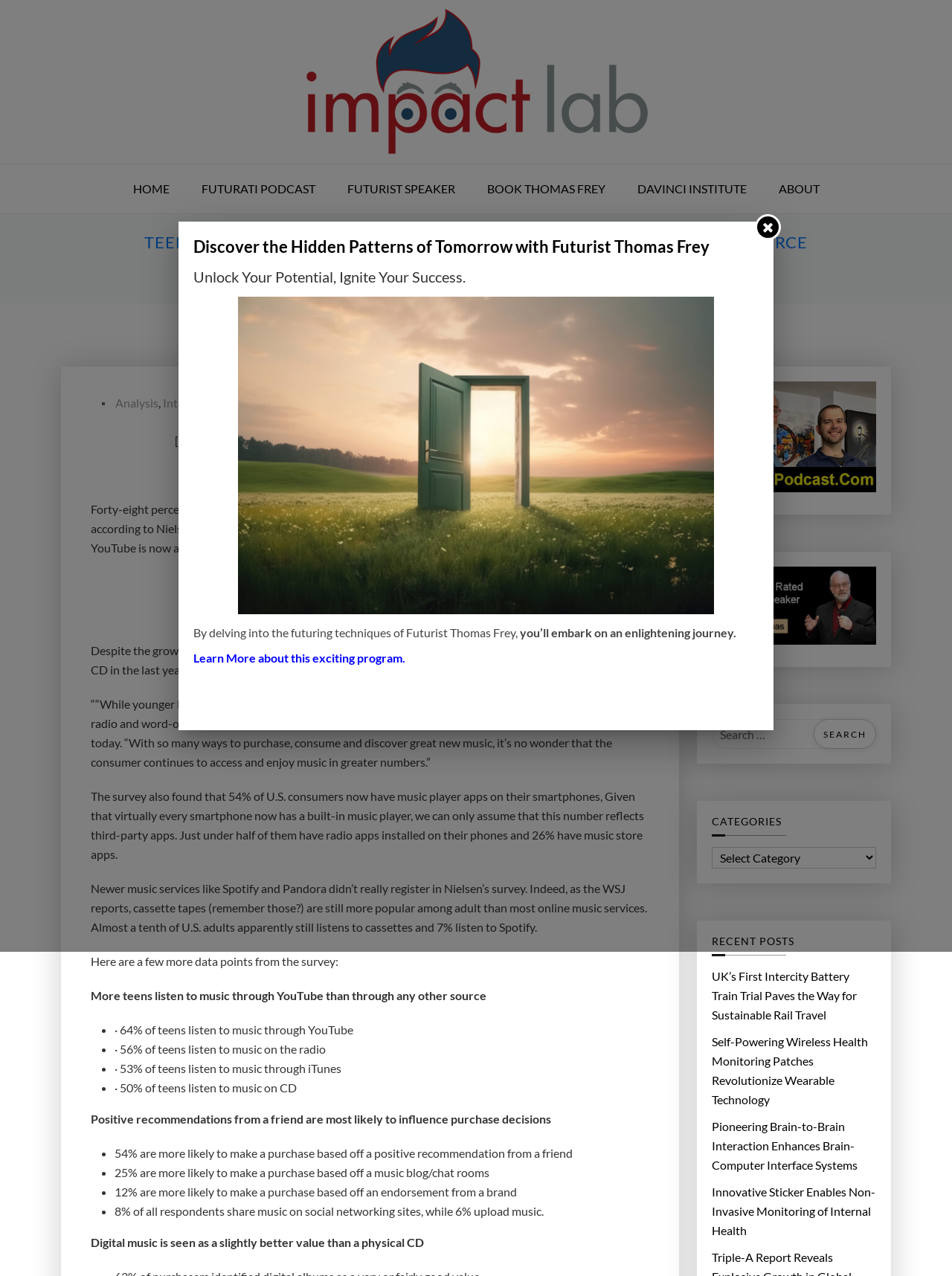Determine the bounding box coordinates for the clickable element to execute this instruction: "Learn more about the program". Provide the coordinates as four float numbers between 0 and 1, i.e., [left, top, right, bottom].

[0.203, 0.51, 0.426, 0.521]